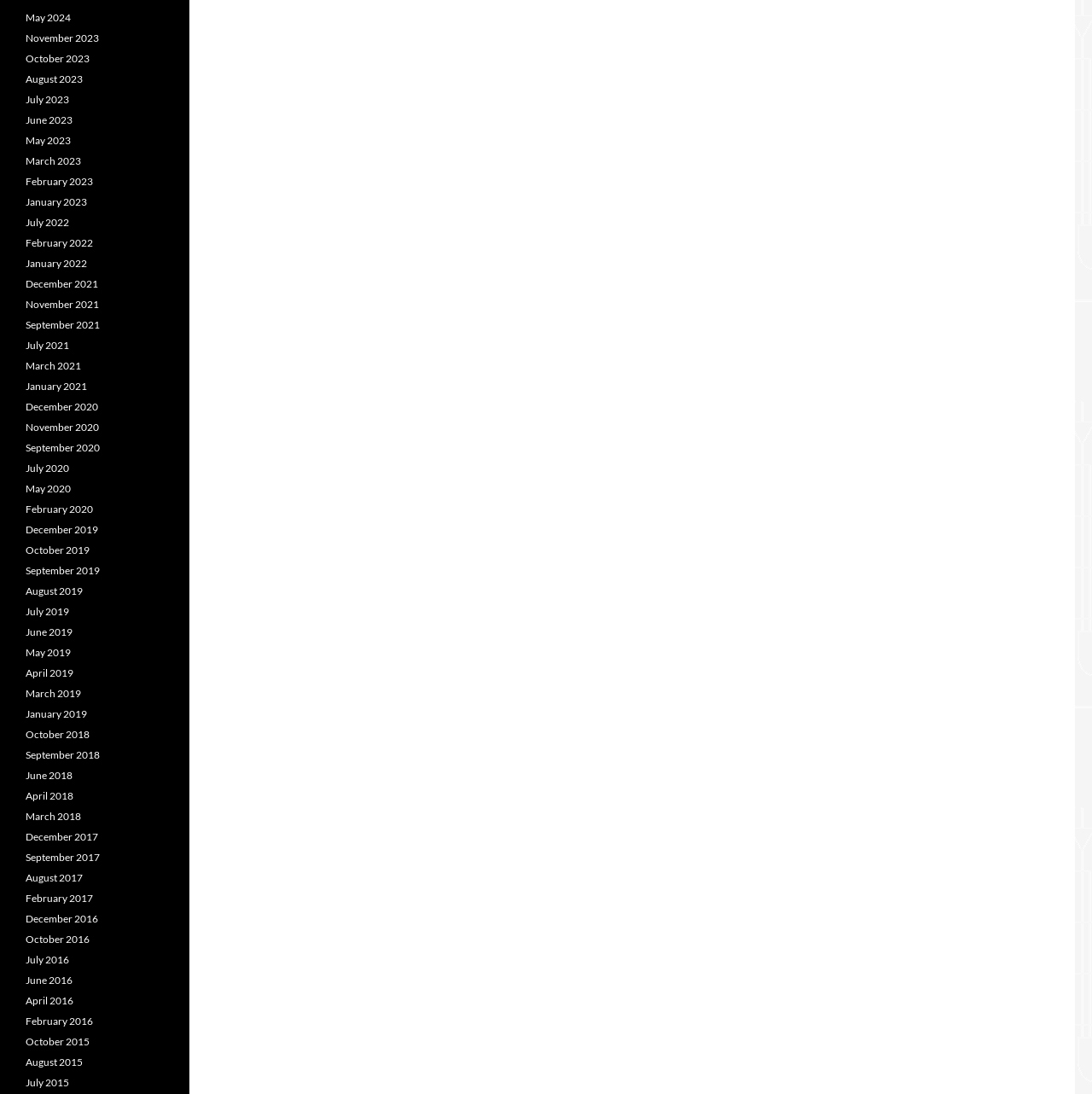Locate the bounding box coordinates of the element's region that should be clicked to carry out the following instruction: "View May 2024". The coordinates need to be four float numbers between 0 and 1, i.e., [left, top, right, bottom].

[0.023, 0.01, 0.065, 0.022]